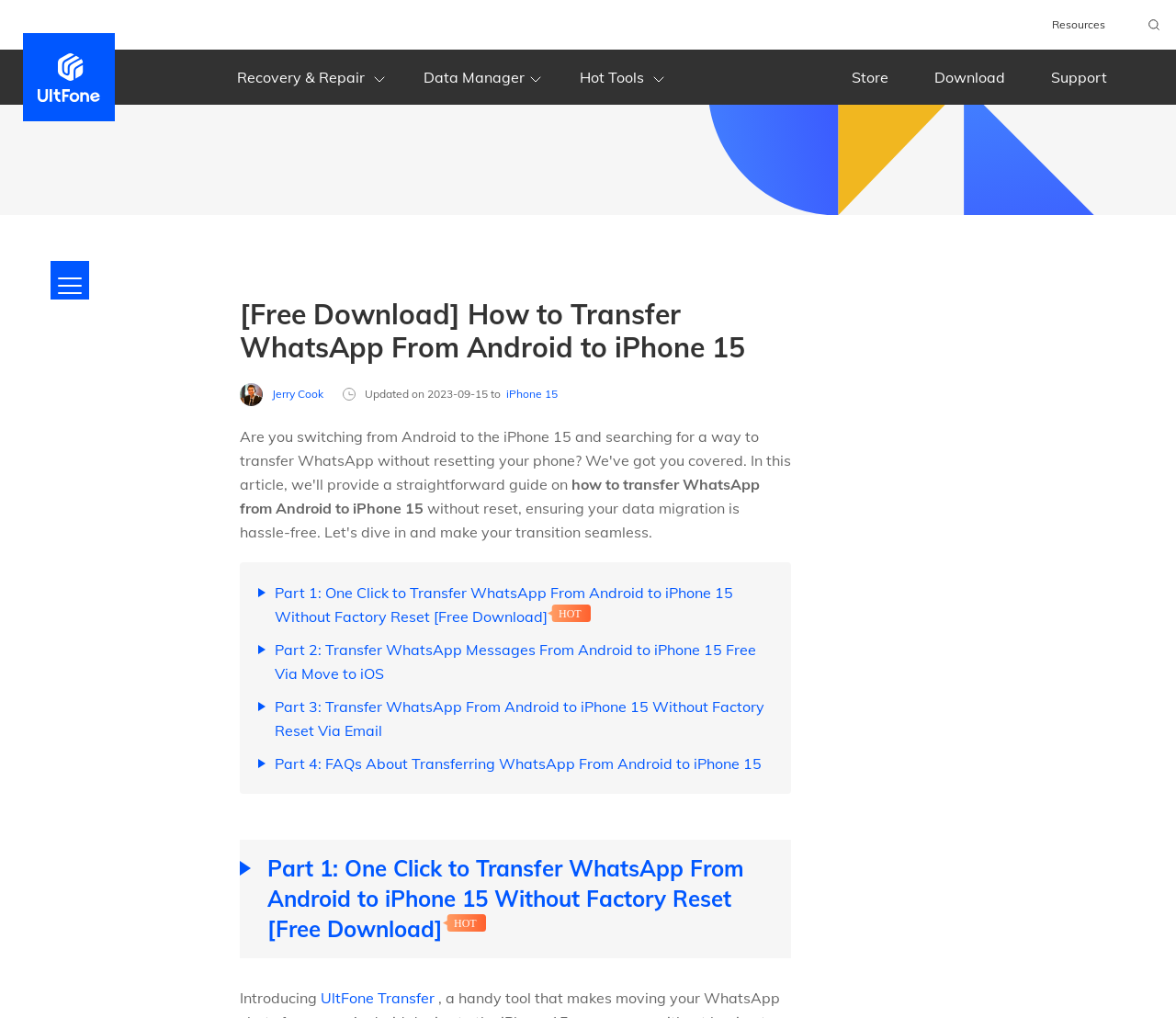Indicate the bounding box coordinates of the clickable region to achieve the following instruction: "Click on Resources."

[0.895, 0.017, 0.94, 0.031]